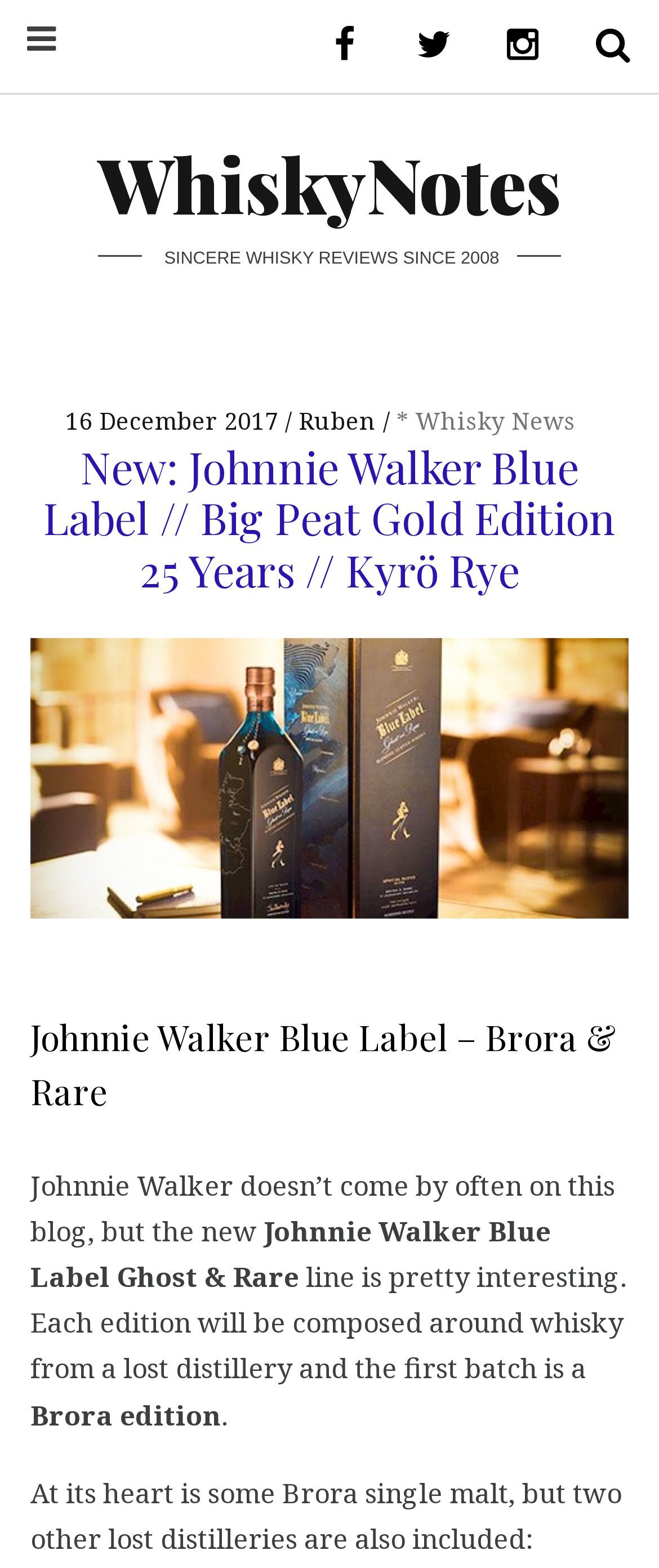What is the headline of the webpage?

New: Johnnie Walker Blue Label // Big Peat Gold Edition 25 Years // Kyrö Rye